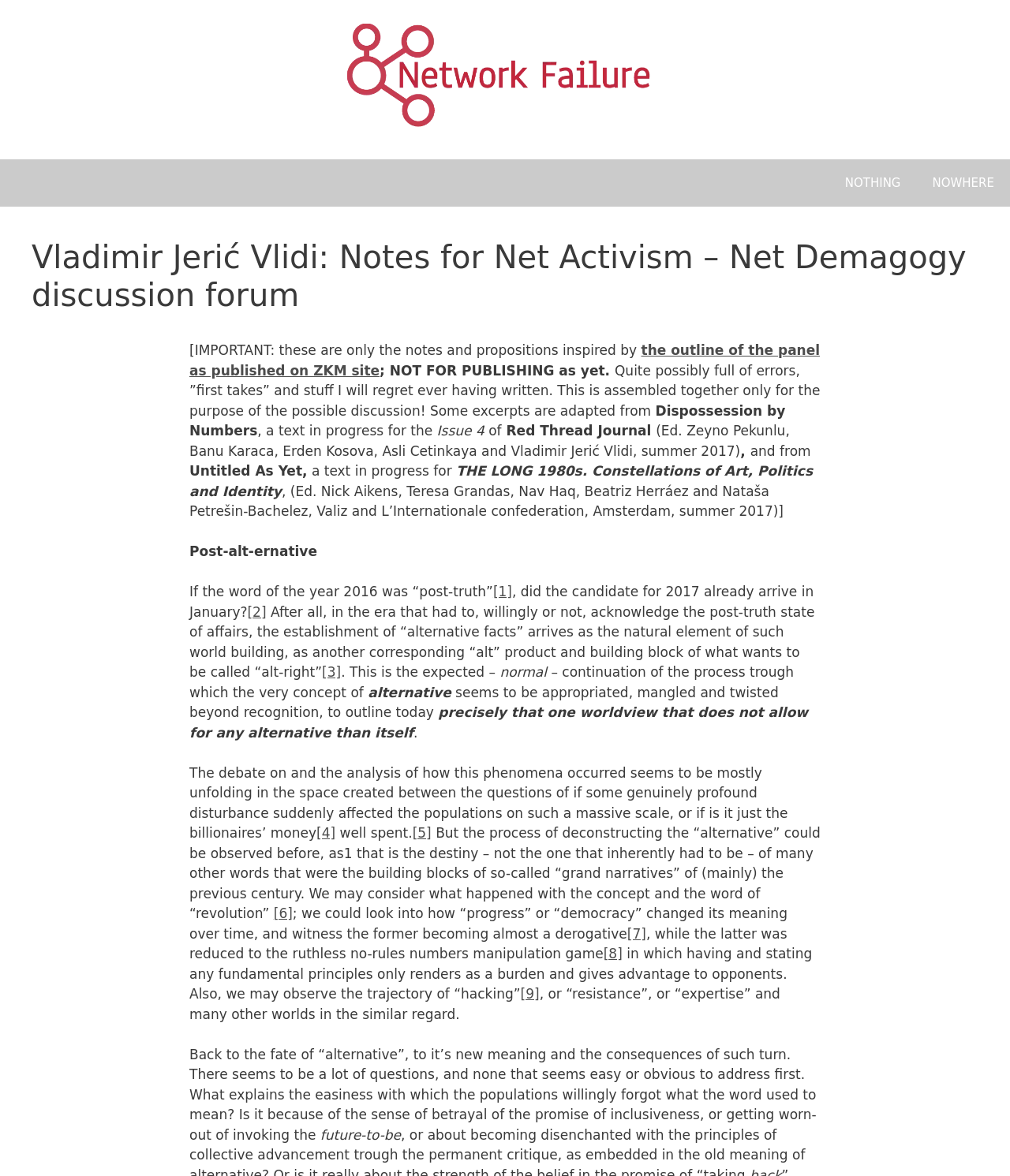Could you find the bounding box coordinates of the clickable area to complete this instruction: "Visit the 'NOTHING' page"?

[0.821, 0.135, 0.907, 0.176]